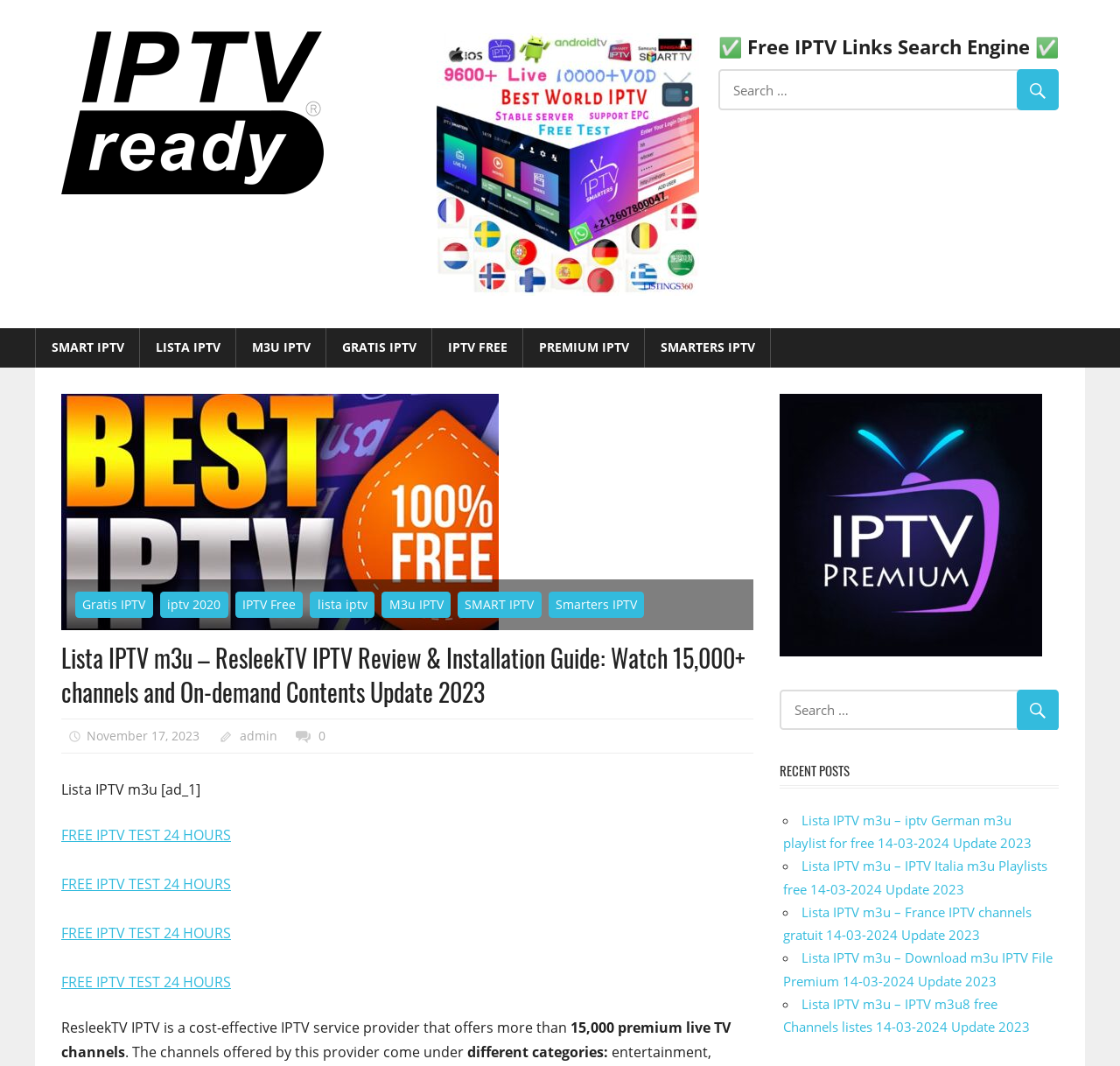Please look at the image and answer the question with a detailed explanation: Is there a search function available?

The answer can be found by looking for the search box and button elements on the webpage, which are located in two different sections.